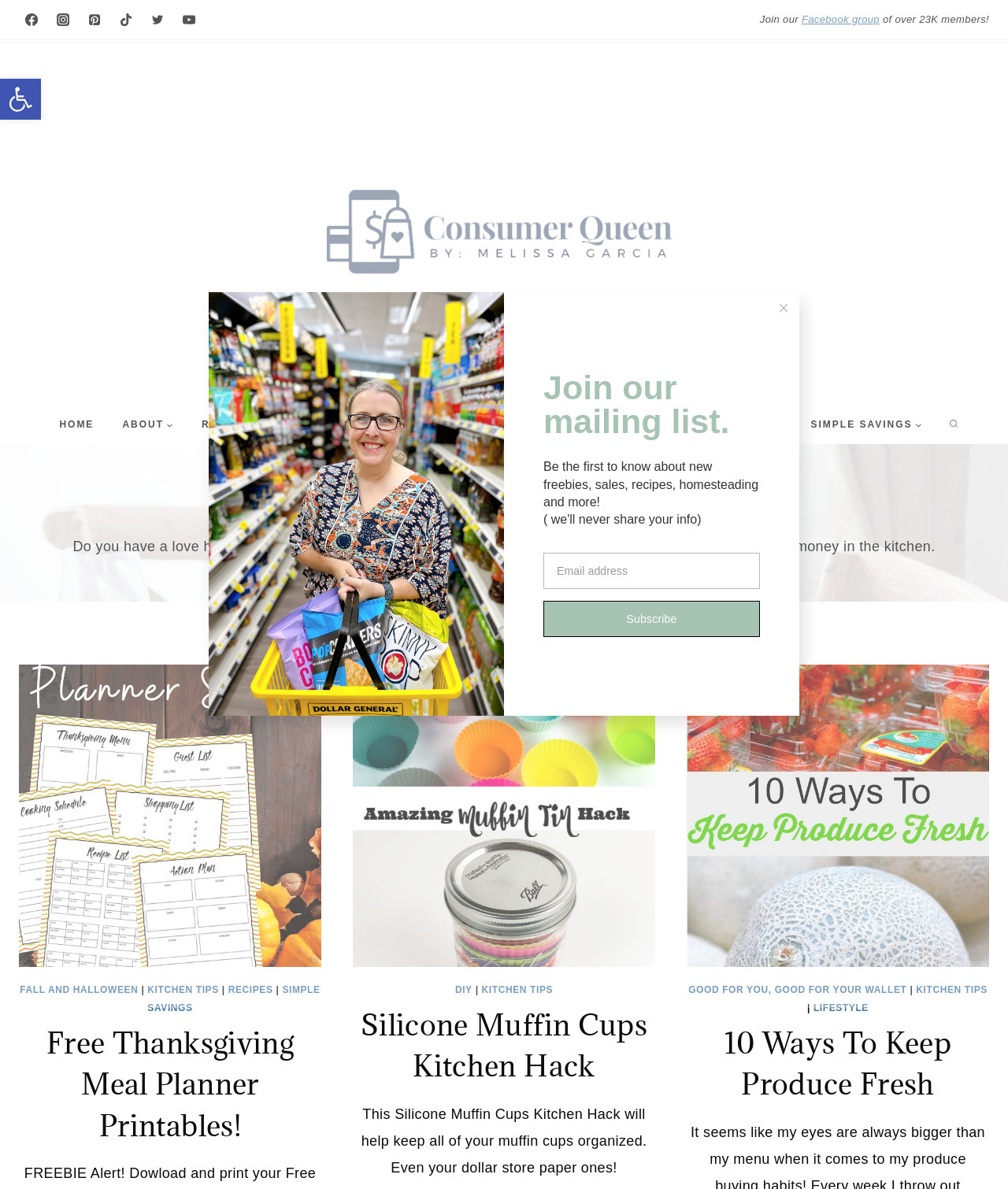What is the topic of the first article?
By examining the image, provide a one-word or phrase answer.

Free Thanksgiving Meal Planner Printables